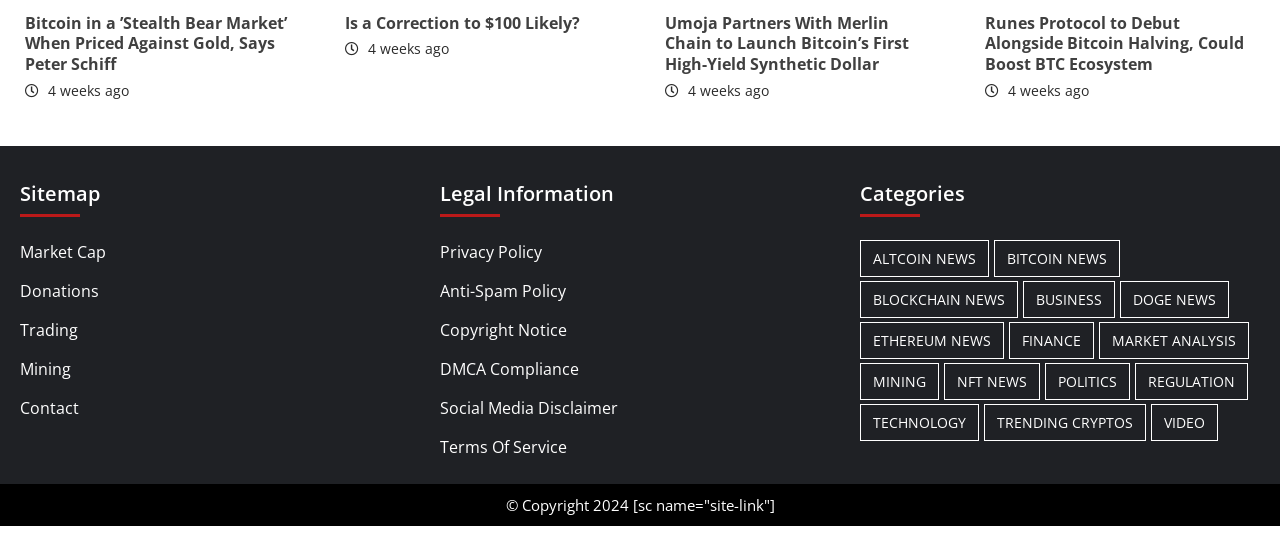Using the description "Anti-Spam Policy", locate and provide the bounding box of the UI element.

[0.344, 0.502, 0.656, 0.563]